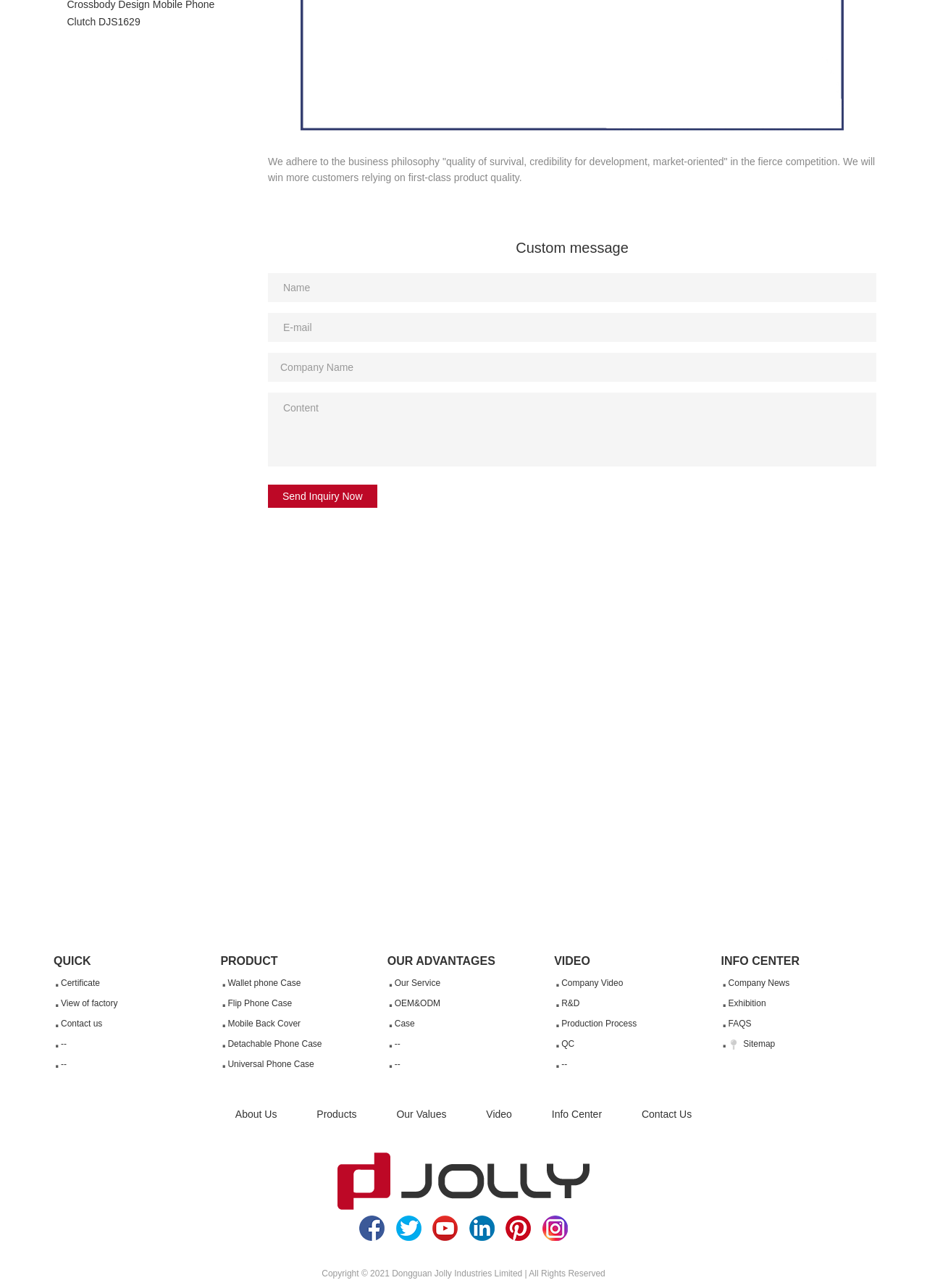Please provide a brief answer to the following inquiry using a single word or phrase:
How many links are there in the 'INFO CENTER' category?

4